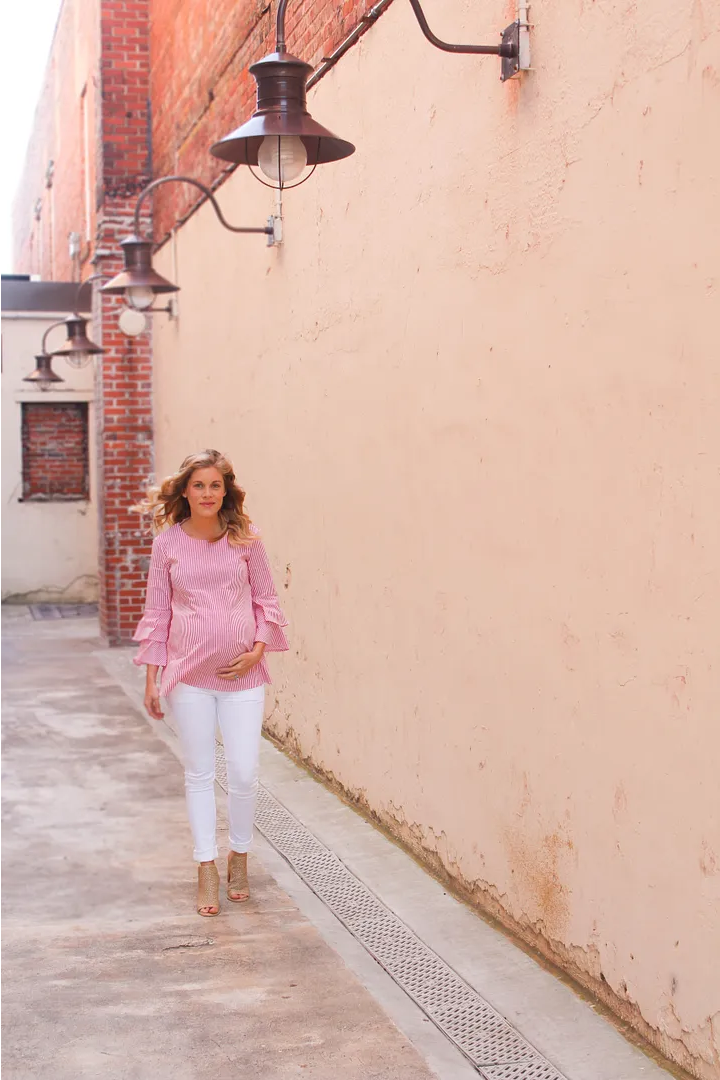Provide a comprehensive description of the image.

In a serene alleyway with a warm, peach-hued wall, a stylishly dressed woman confidently walks toward the camera. She is wearing a light pink, striped top with flared sleeves, which complements her glowing appearance. Her white skinny jeans enhance the chic look, and she gently cradles her baby bump, evoking a sense of anticipation and joy. The scene is softly illuminated by vintage-style pendant lights hanging above, adding a charming ambiance to the backdrop. The rustic brickwork on the left side hints at the character of the location, making this image a delightful blend of fashion and motherhood.